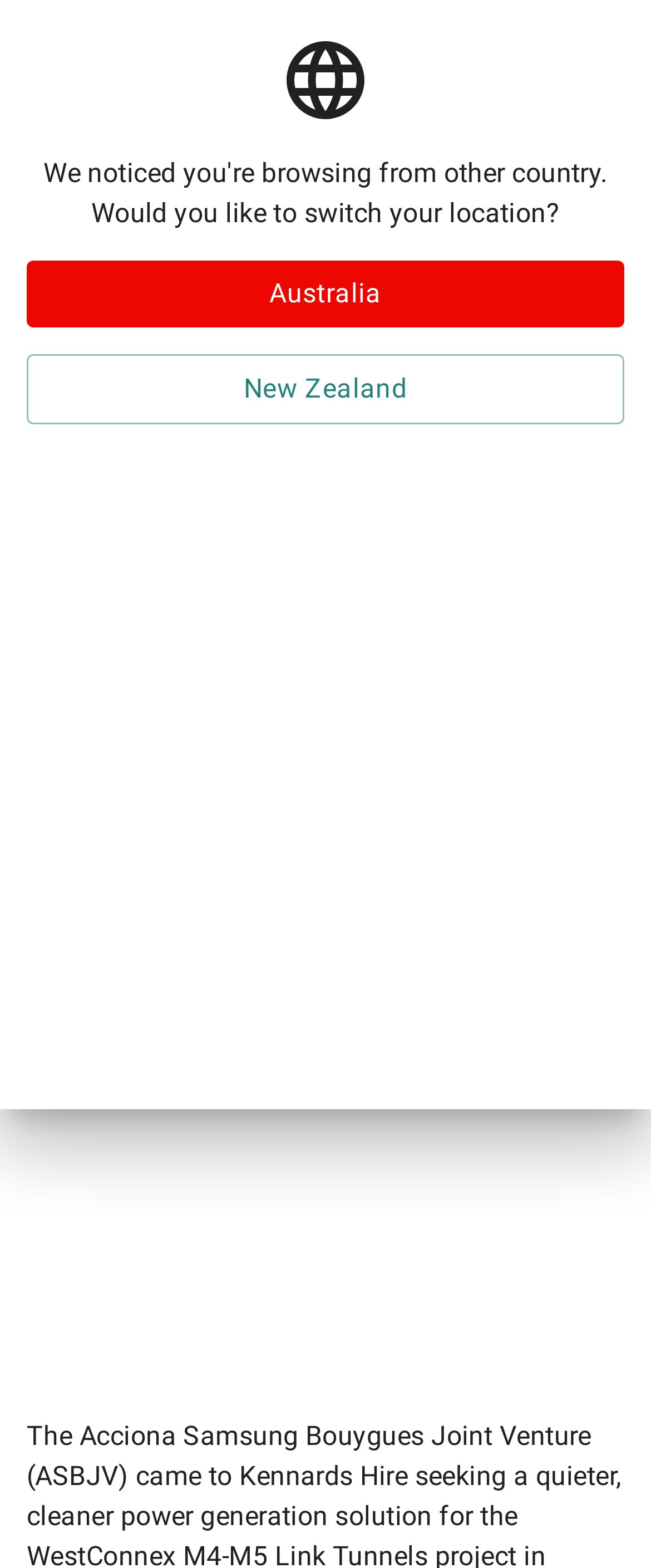Determine the bounding box coordinates for the element that should be clicked to follow this instruction: "Search for equipment". The coordinates should be given as four float numbers between 0 and 1, in the format [left, top, right, bottom].

[0.0, 0.188, 0.746, 0.247]